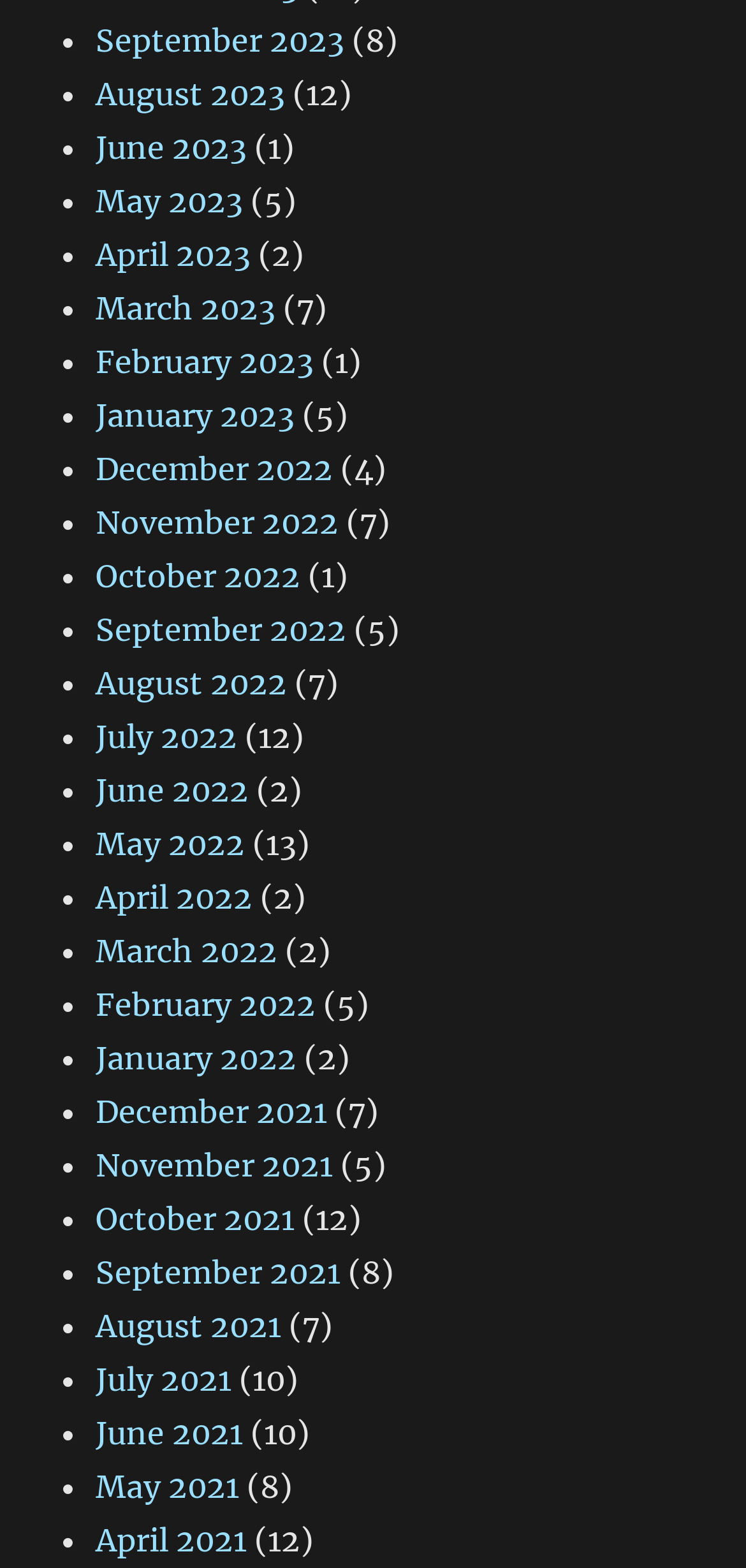Locate the bounding box coordinates of the clickable area to execute the instruction: "View November 2021". Provide the coordinates as four float numbers between 0 and 1, represented as [left, top, right, bottom].

[0.128, 0.731, 0.446, 0.755]